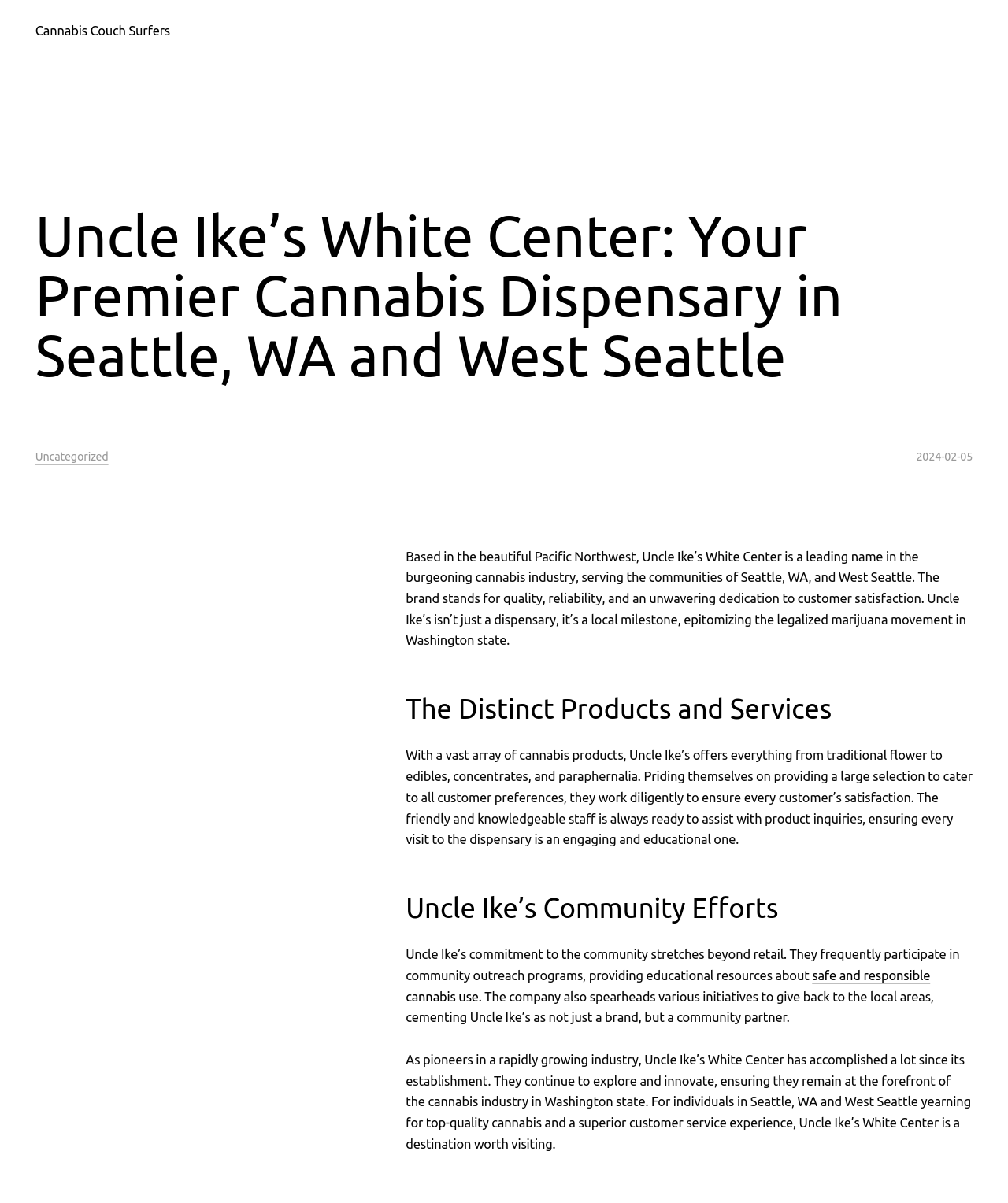Answer the following query with a single word or phrase:
What is the goal of Uncle Ike’s staff?

Customer satisfaction